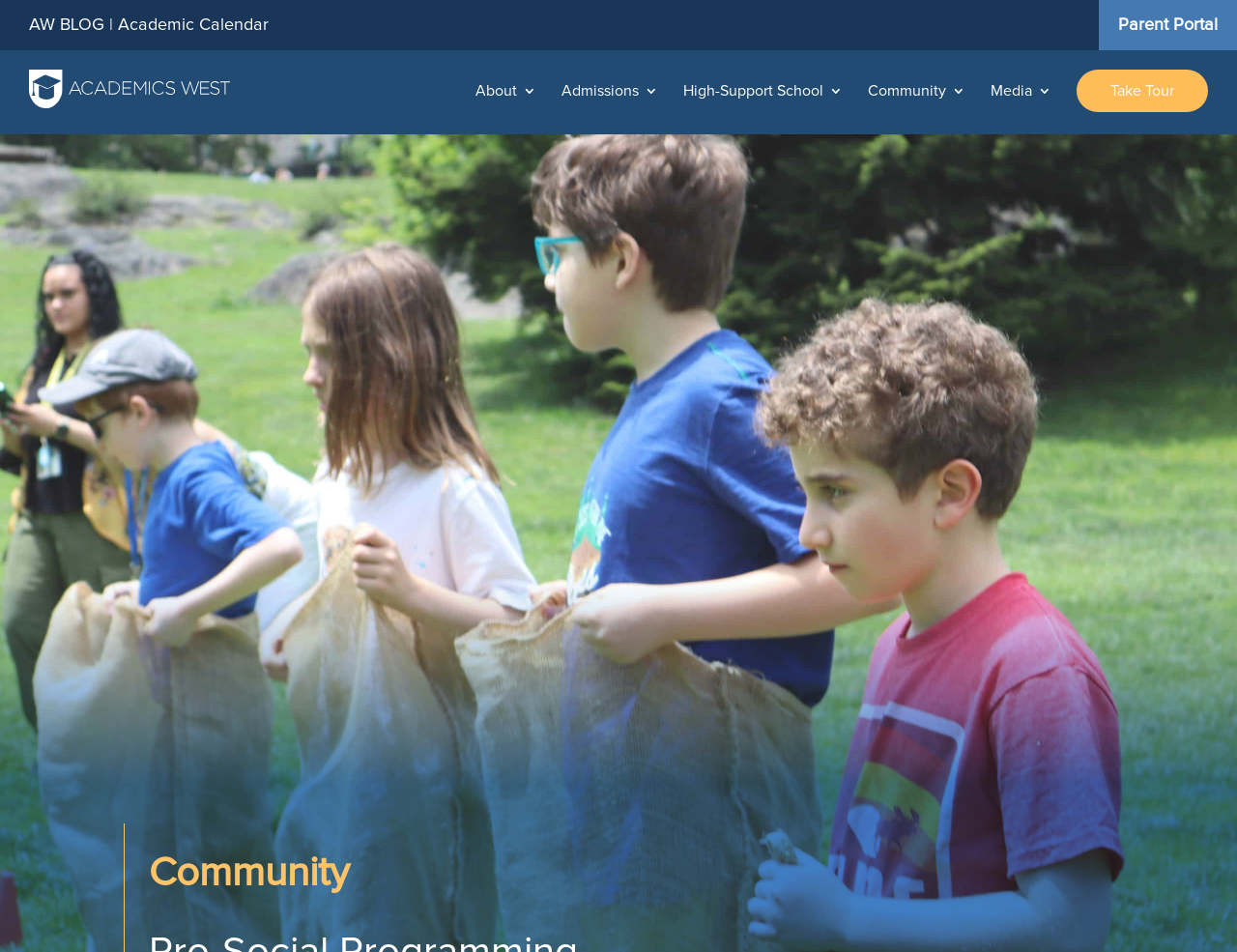Locate the bounding box of the UI element based on this description: "AW BLOG". Provide four float numbers between 0 and 1 as [left, top, right, bottom].

[0.023, 0.017, 0.084, 0.036]